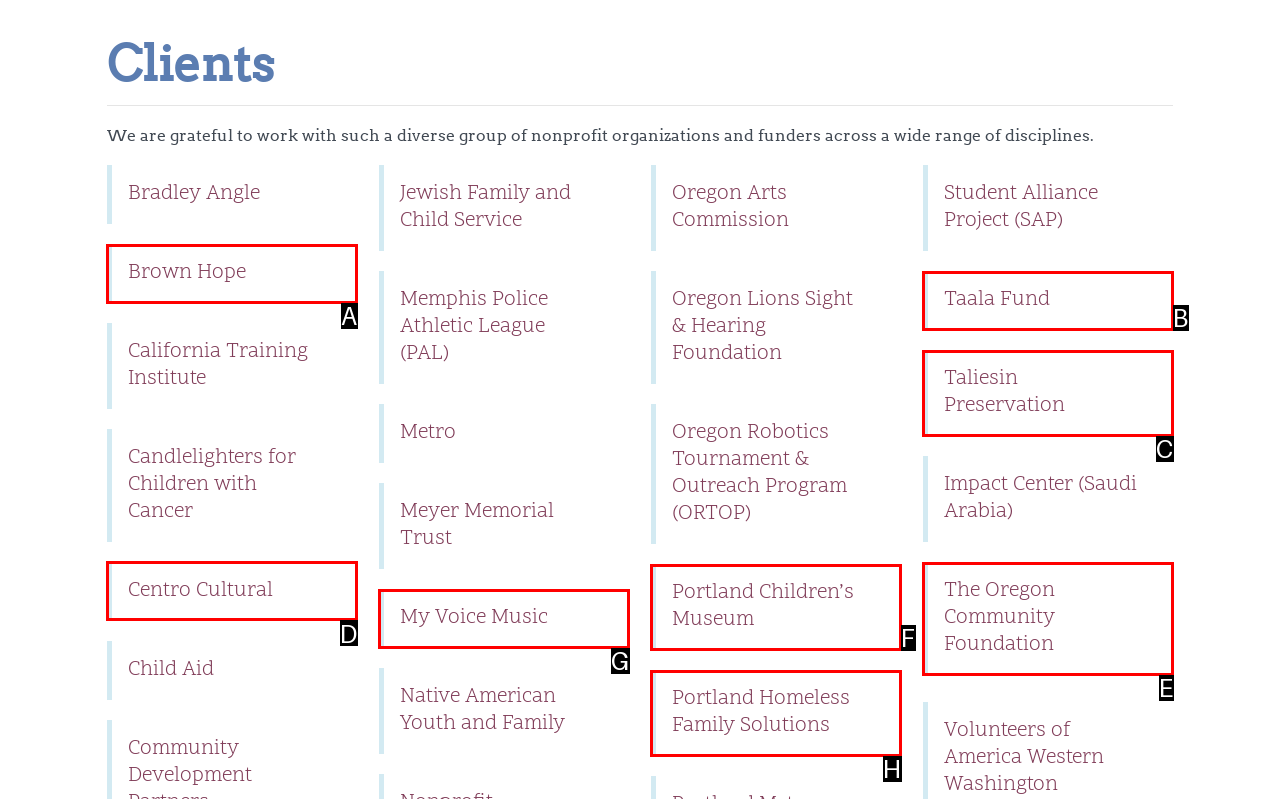Which HTML element should be clicked to complete the following task: learn about Centro Cultural?
Answer with the letter corresponding to the correct choice.

D